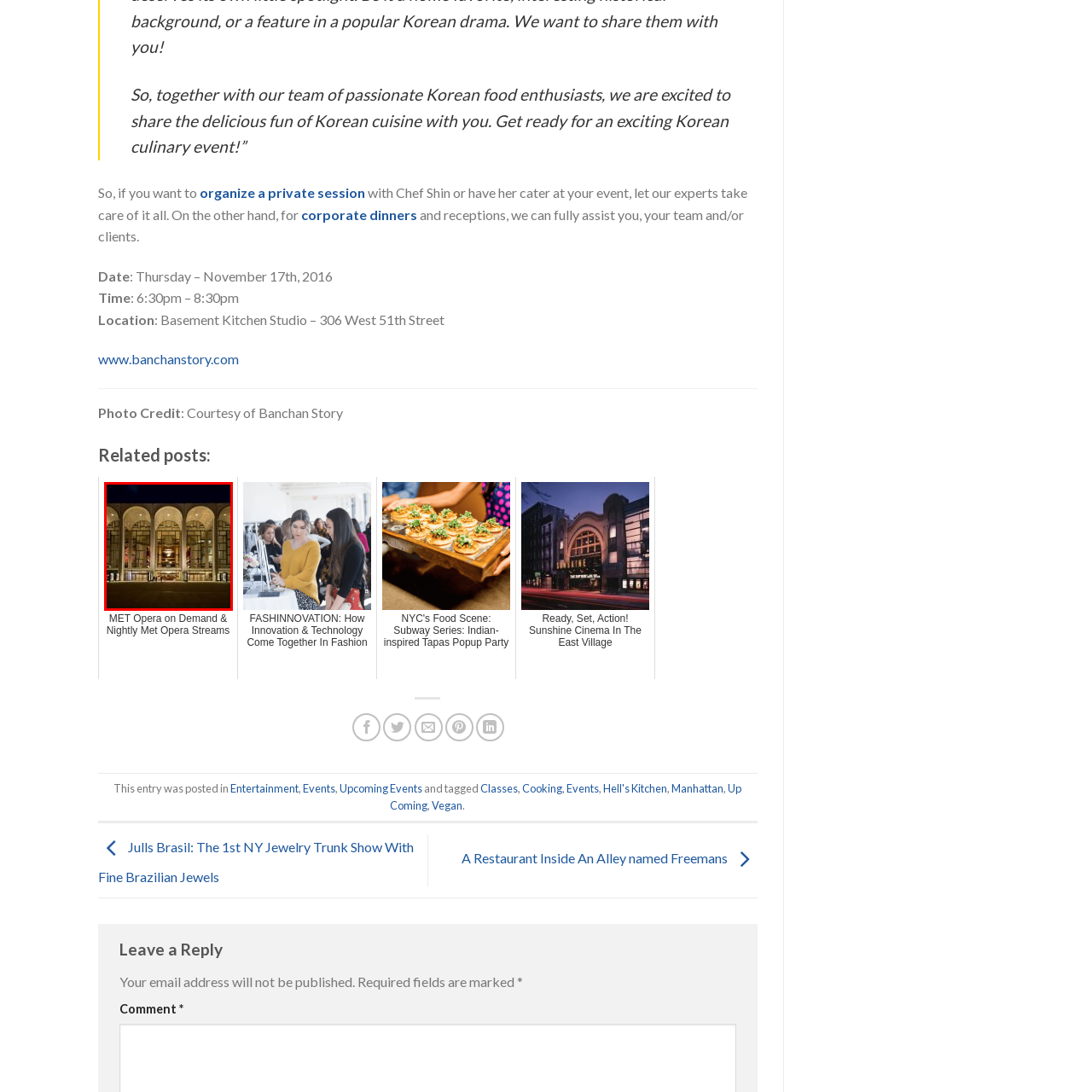Carefully describe the image located within the red boundary.

The image beautifully captures the Lincoln Center, an iconic cultural venue located in New York City. Showcasing its grand entrance, the building features striking architectural elements with a series of arched windows and towering columns, illuminated by soft lighting against the night sky. This stunning view highlights the center's role as a hub for the arts, hosting performances for the MET Opera and various other cultural events. The space exudes an atmosphere of elegance and excitement, inviting visitors to experience the vibrant world of music and theater. The photo emphasizes the venue's magnificence and its importance in the cultural landscape of the city.